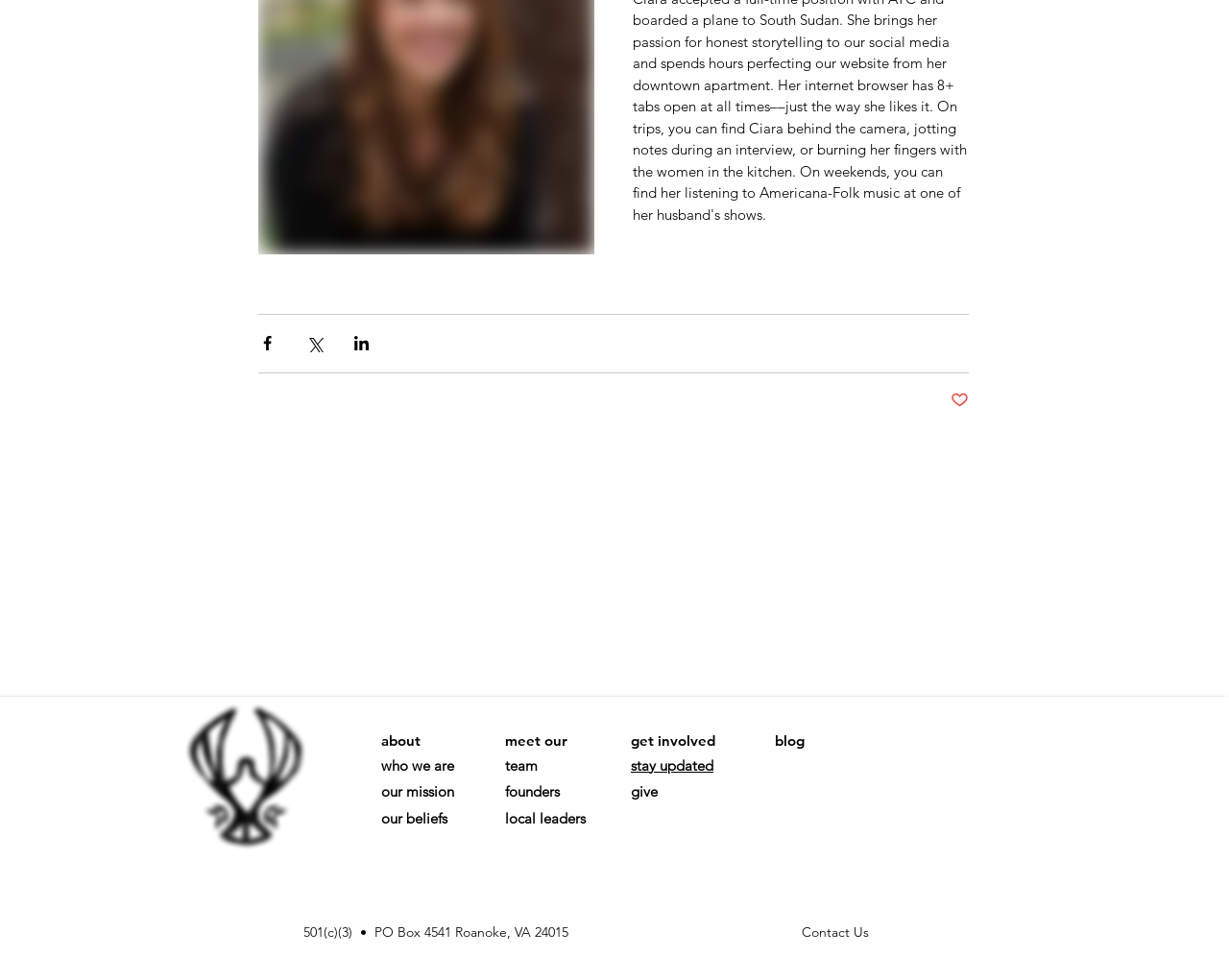What is the name of the image at the top of the page?
Refer to the image and respond with a one-word or short-phrase answer.

Answering_The_Call-04.png